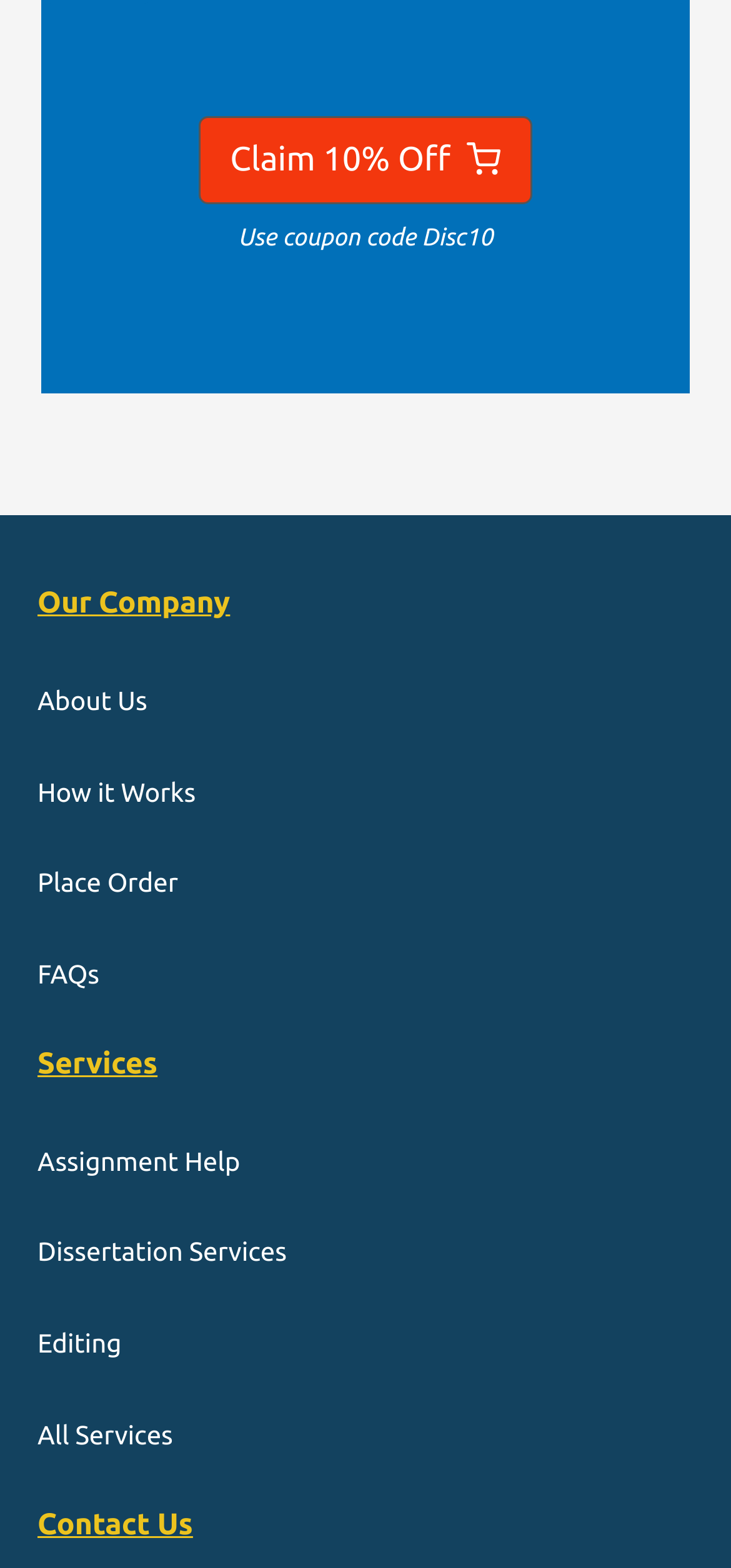Specify the bounding box coordinates (top-left x, top-left y, bottom-right x, bottom-right y) of the UI element in the screenshot that matches this description: Claim 10% Off

[0.271, 0.074, 0.729, 0.13]